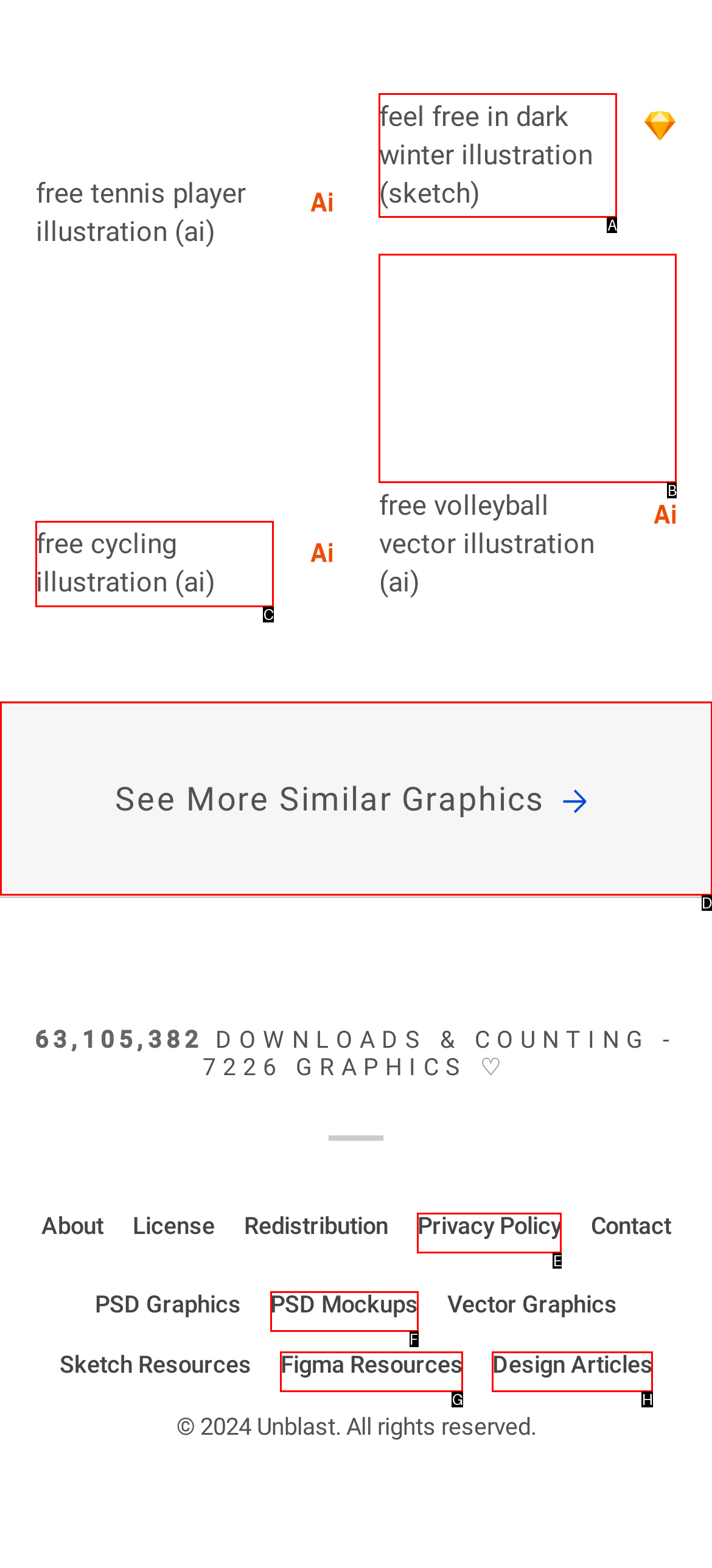Identify the HTML element that corresponds to the description: See More Similar Graphics Provide the letter of the matching option directly from the choices.

D